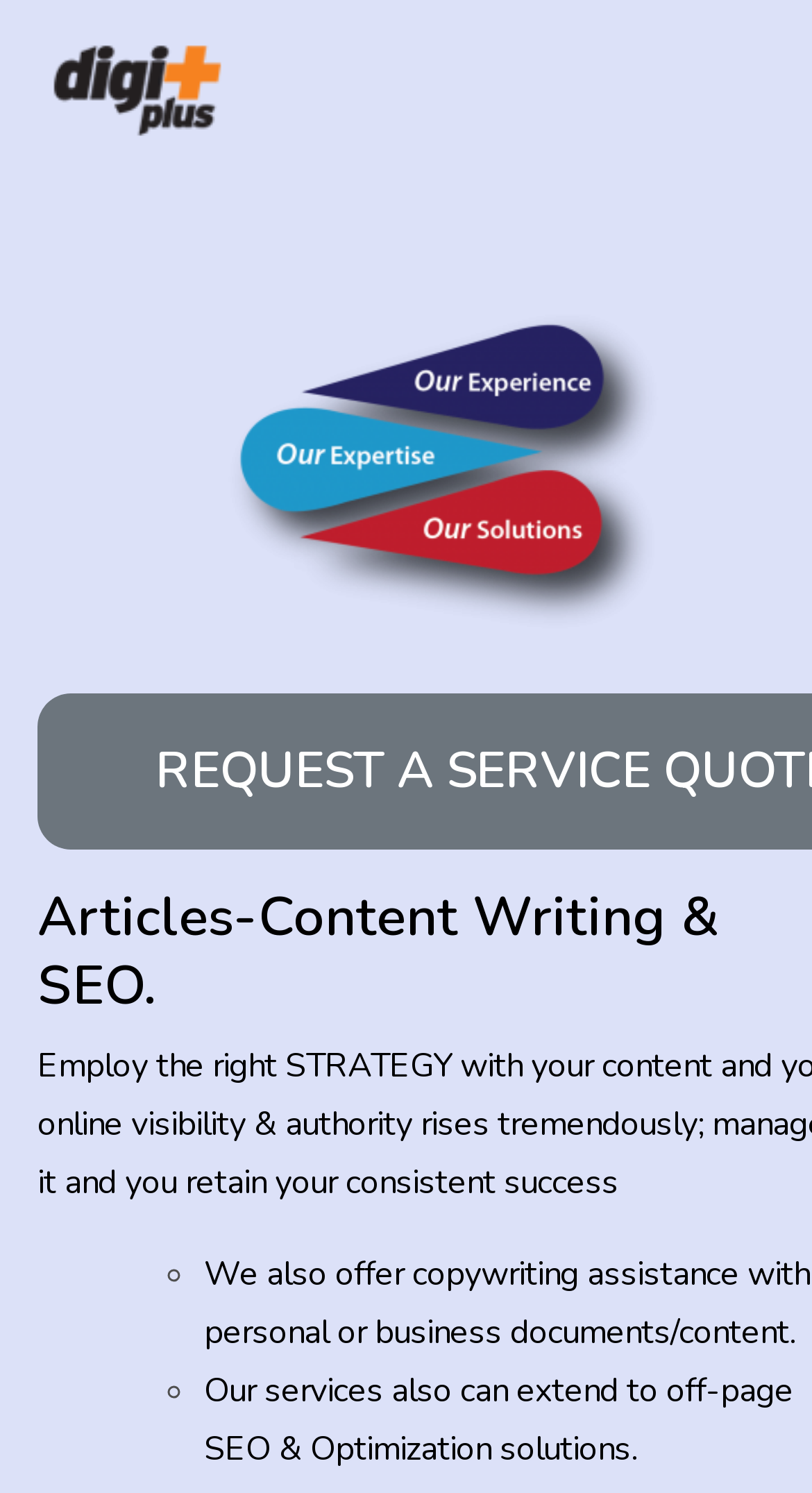Answer briefly with one word or phrase:
What symbol is used as a list marker?

◦